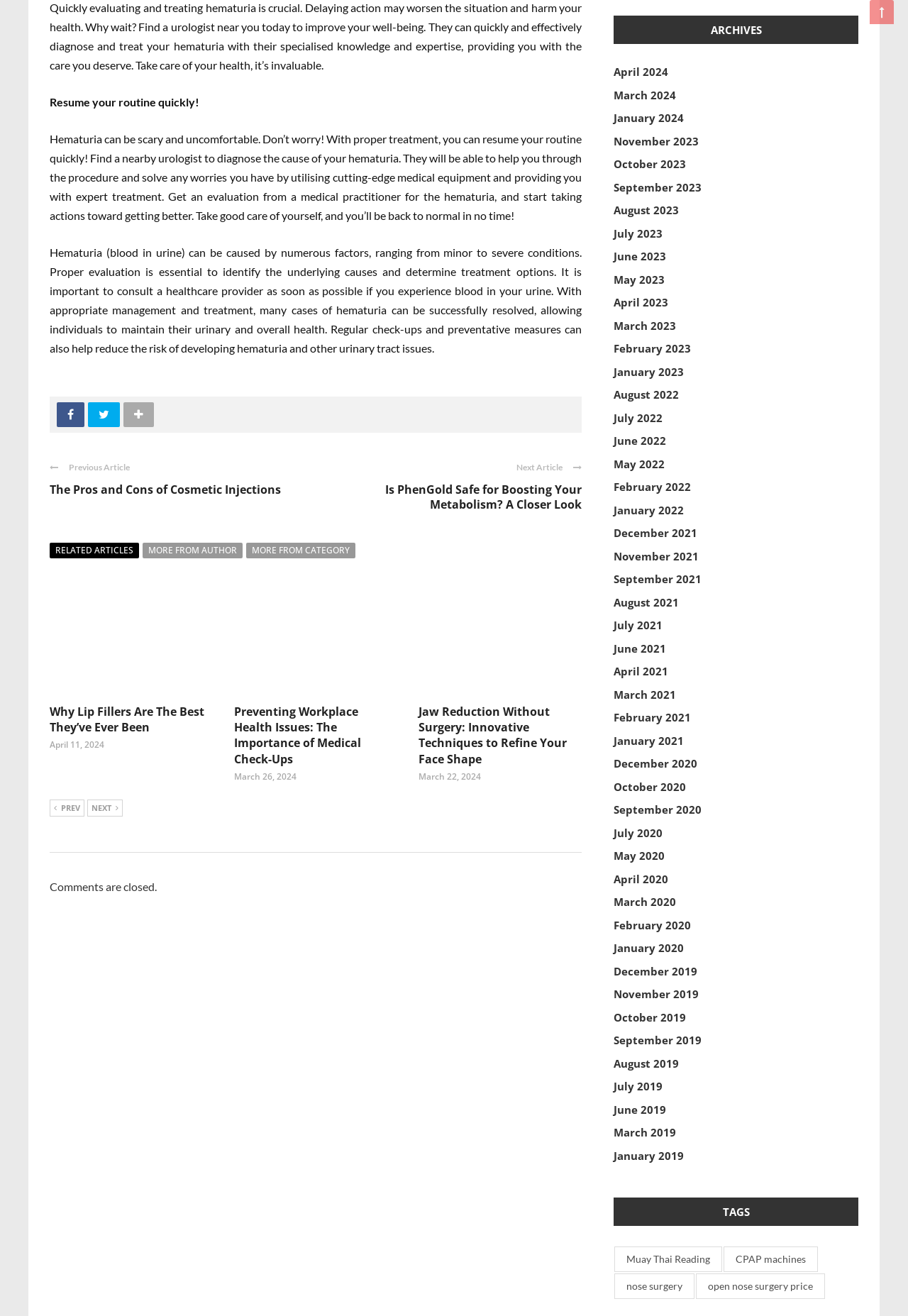Provide a single word or phrase answer to the question: 
What is the importance of medical check-ups?

Preventing workplace health issues